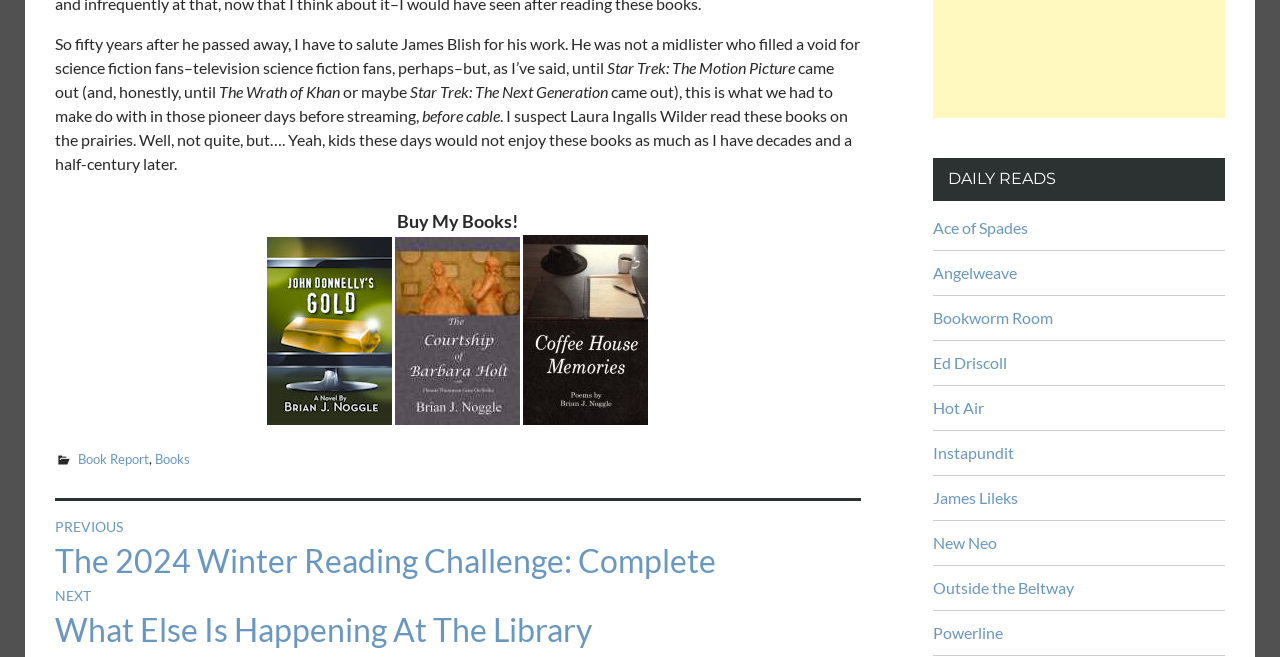Can you show the bounding box coordinates of the region to click on to complete the task described in the instruction: "Read 'Star Trek: The Motion Picture'"?

[0.474, 0.088, 0.621, 0.117]